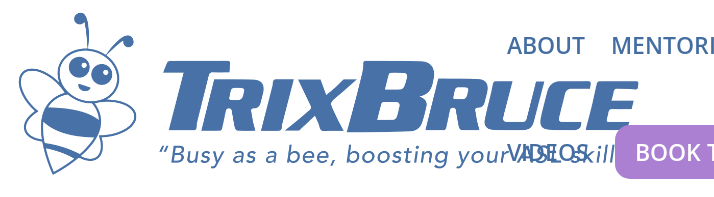Answer the following query with a single word or phrase:
What is the color scheme of the design?

Friendly blue